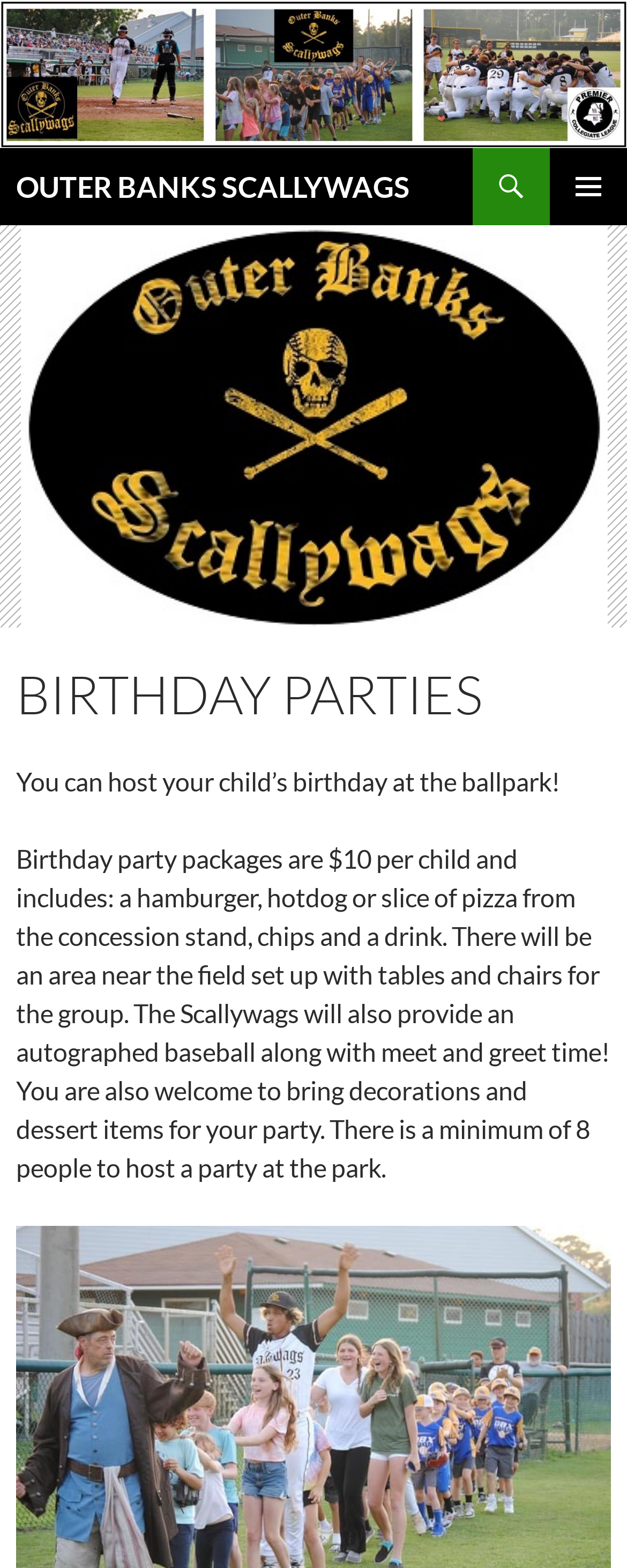Write an exhaustive caption that covers the webpage's main aspects.

The webpage appears to be about hosting birthday parties at the Outer Banks Scallywags ballpark. At the top of the page, there is a logo image of Outer Banks Scallywags, accompanied by a link with the same name. Below the logo, there is a heading with the same text, which also contains a link.

To the right of the logo, there are two buttons: a search button and a primary menu button. Below these buttons, there is a "SKIP TO CONTENT" link.

The main content of the page is divided into two sections. The first section has a heading that reads "BIRTHDAY PARTIES" and is located near the top of the page. Below this heading, there is a paragraph of text that describes the birthday party packages offered by the Scallywags. The package includes food, drinks, and an autographed baseball, and there is a minimum of 8 people required to host a party. The text also mentions that decorations and dessert items can be brought to the party.

Overall, the webpage has a simple layout with a focus on providing information about hosting birthday parties at the Outer Banks Scallywags ballpark.